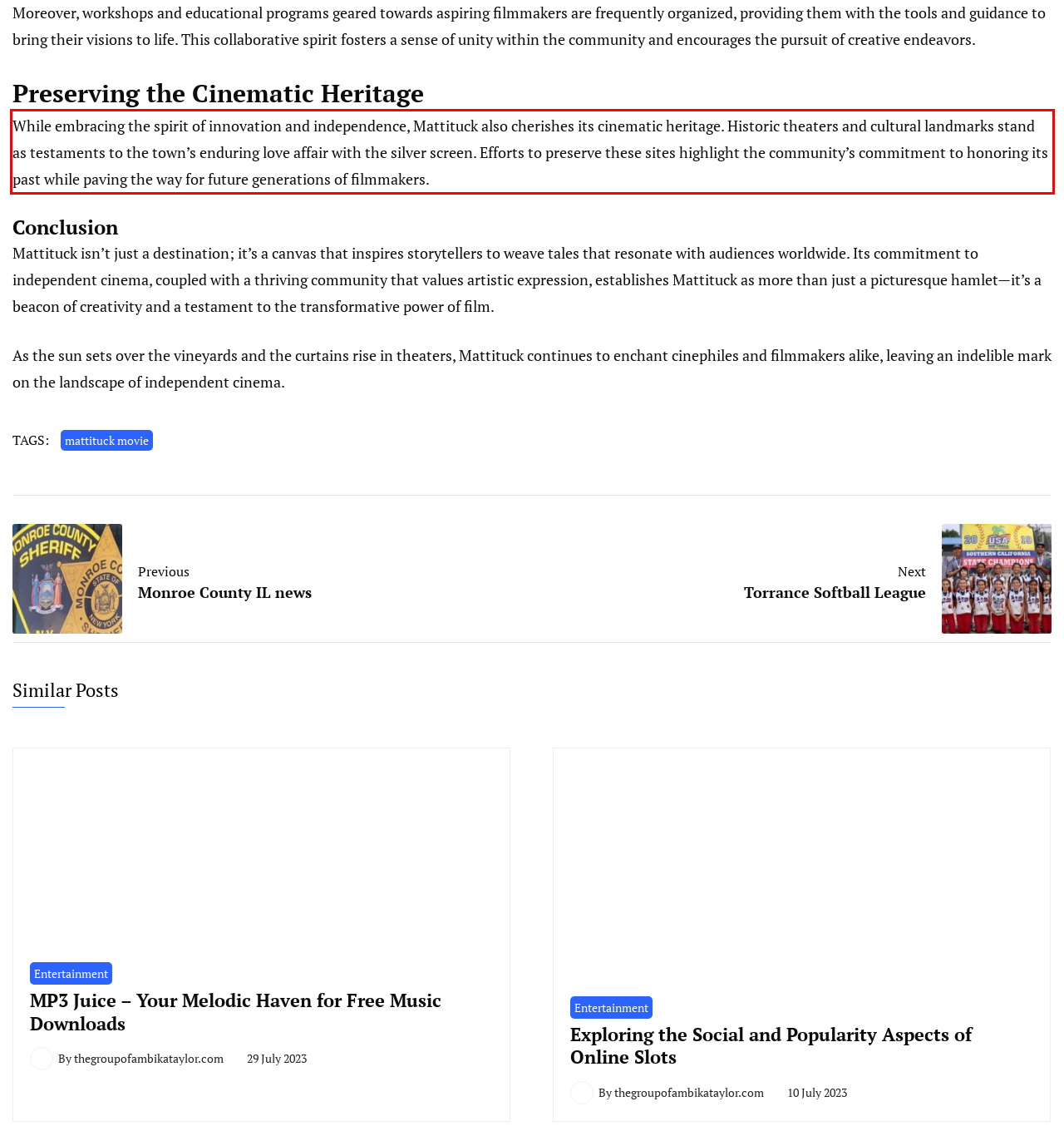Please take the screenshot of the webpage, find the red bounding box, and generate the text content that is within this red bounding box.

While embracing the spirit of innovation and independence, Mattituck also cherishes its cinematic heritage. Historic theaters and cultural landmarks stand as testaments to the town’s enduring love affair with the silver screen. Efforts to preserve these sites highlight the community’s commitment to honoring its past while paving the way for future generations of filmmakers.